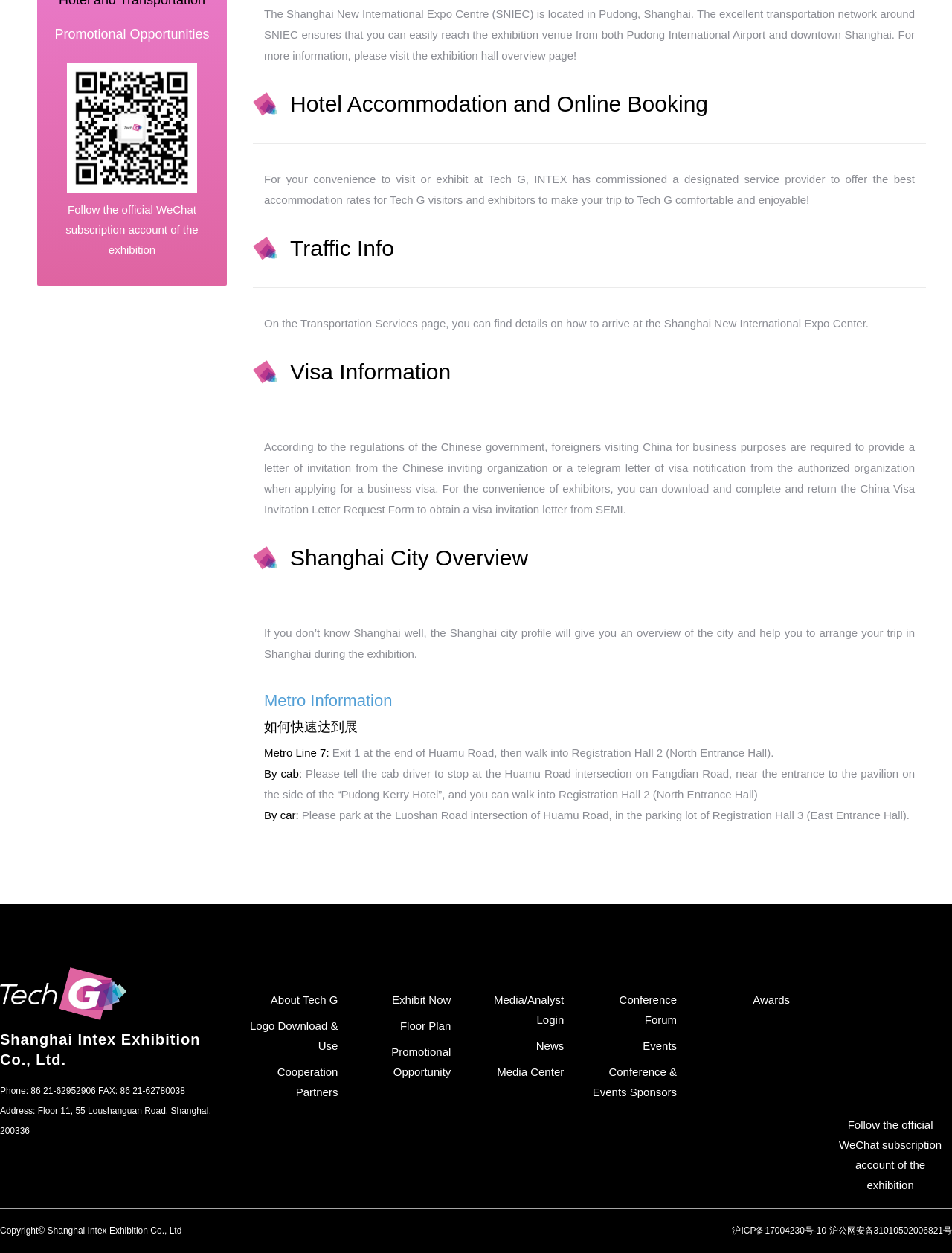Using the description "Awards", predict the bounding box of the relevant HTML element.

[0.791, 0.793, 0.83, 0.803]